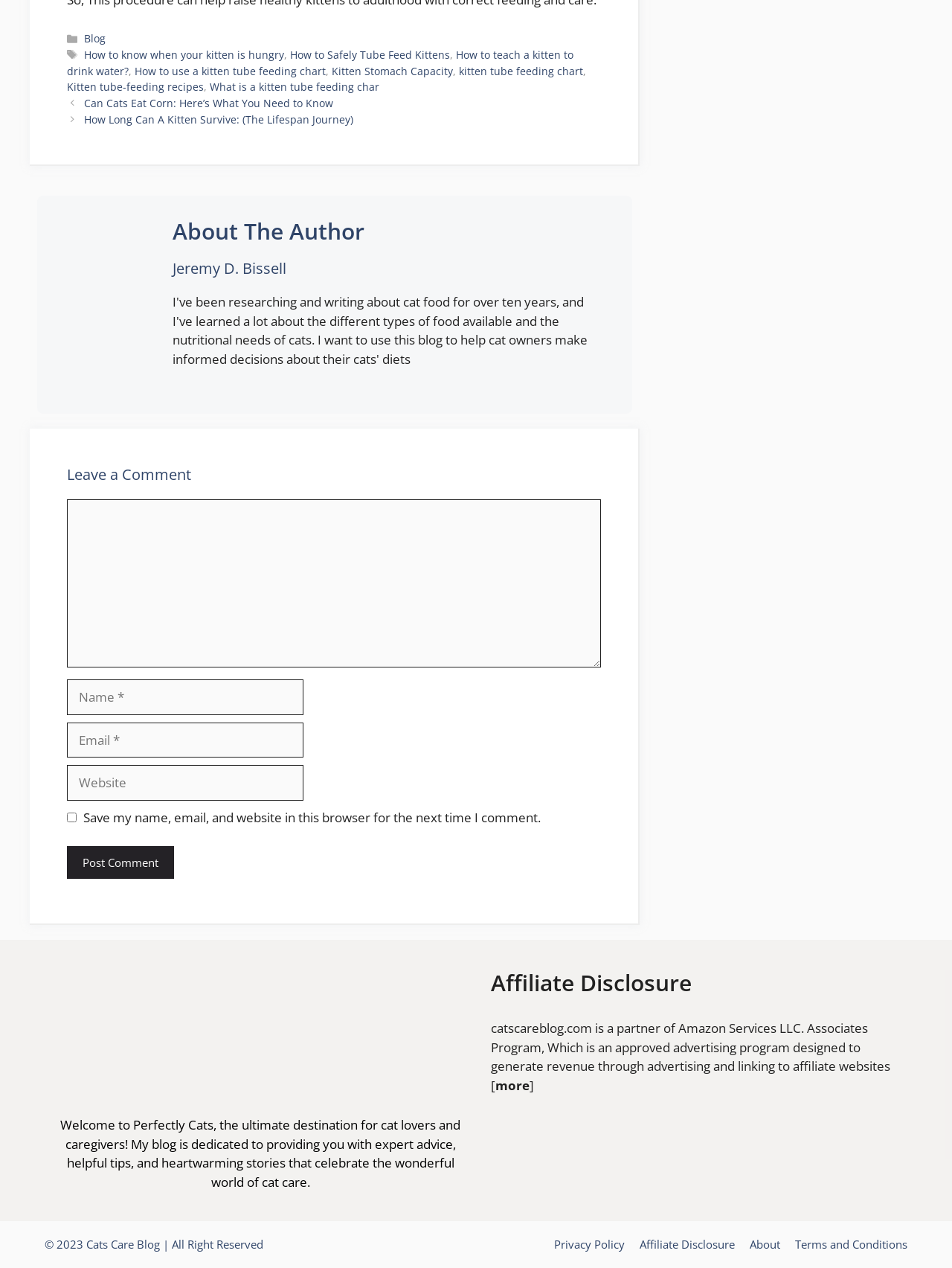Please specify the bounding box coordinates of the element that should be clicked to execute the given instruction: 'Search for a keyword'. Ensure the coordinates are four float numbers between 0 and 1, expressed as [left, top, right, bottom].

None